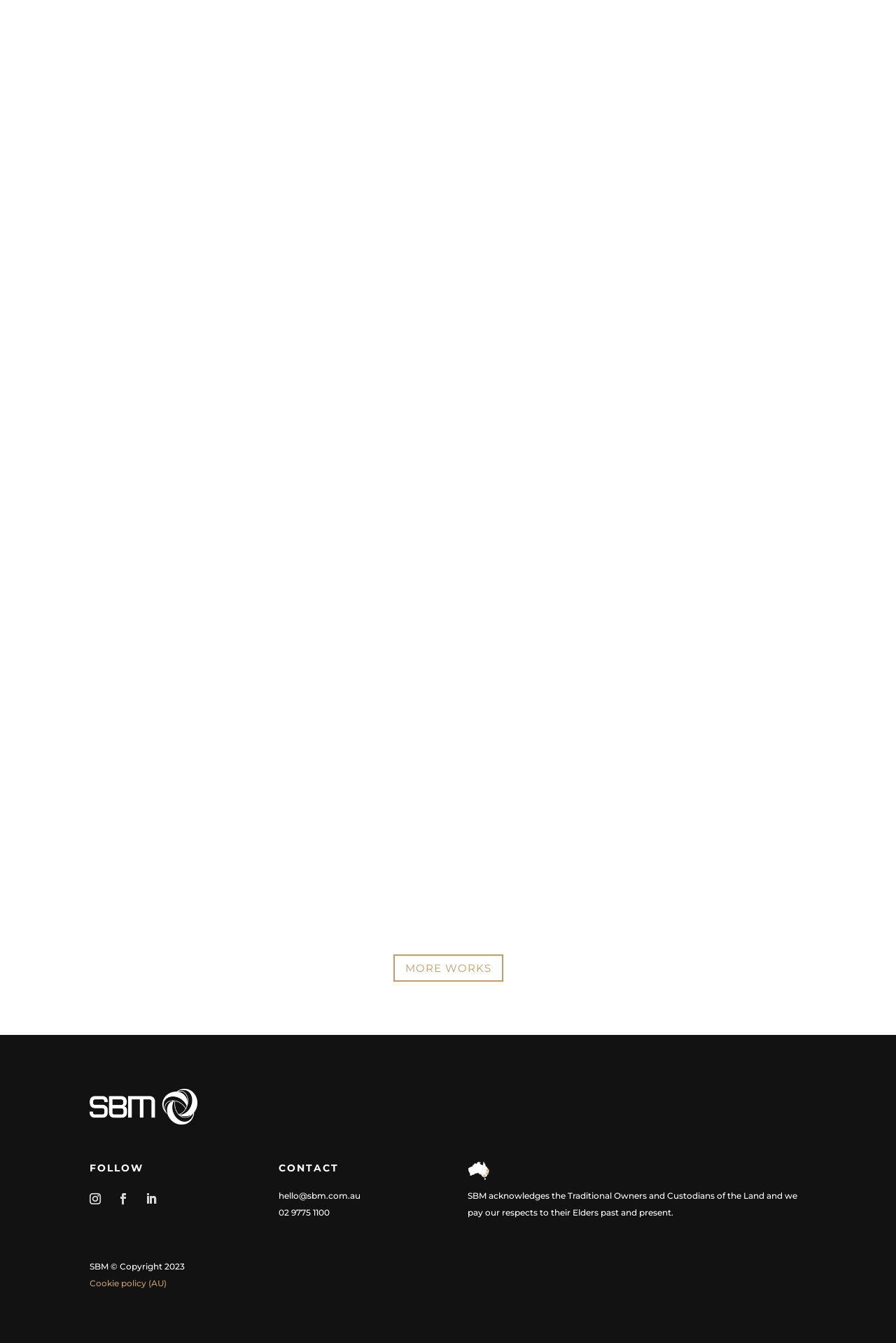What is the acknowledgement statement about?
Using the image, give a concise answer in the form of a single word or short phrase.

Traditional Owners and Custodians of the Land